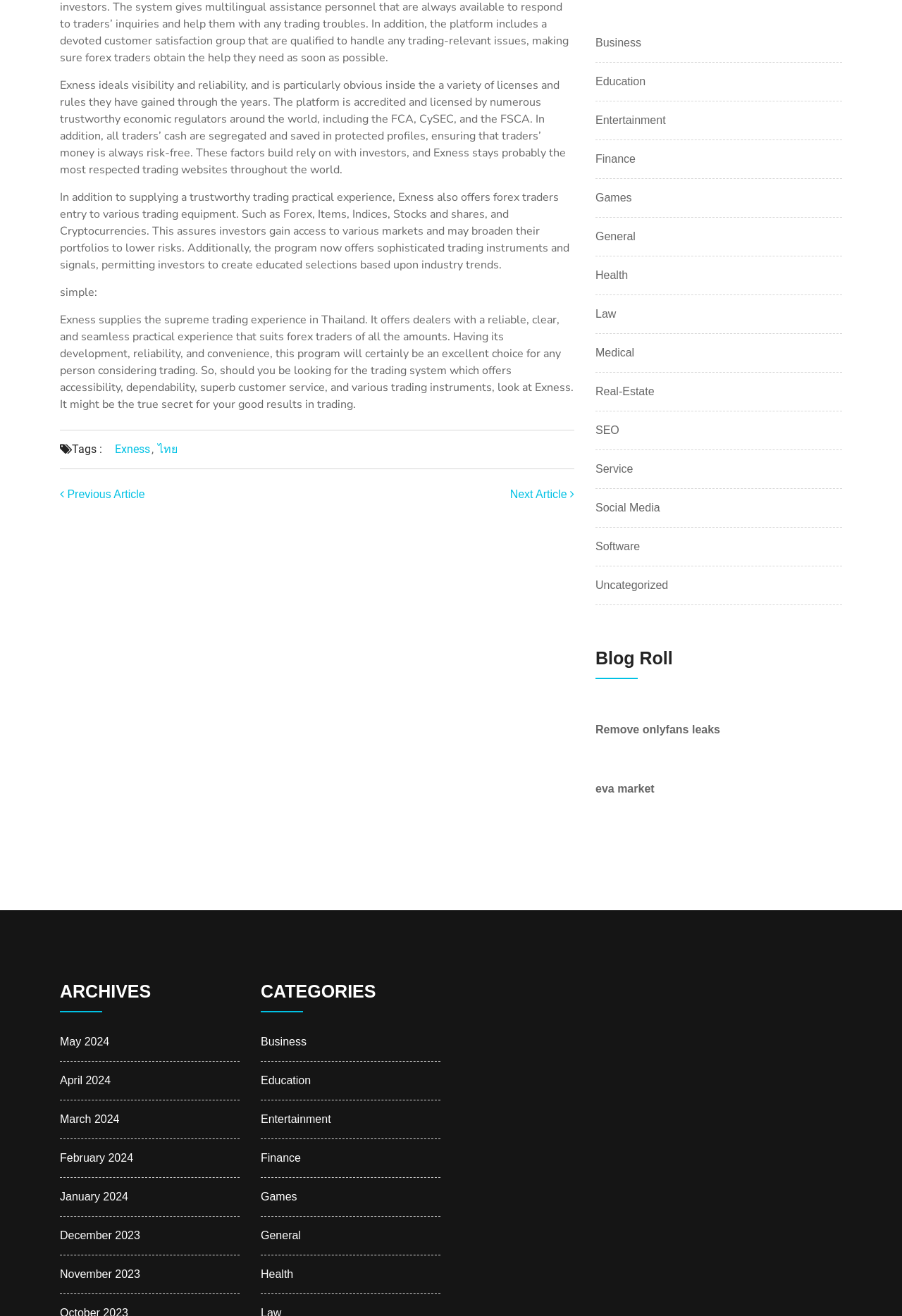Can you find the bounding box coordinates for the element that needs to be clicked to execute this instruction: "Read the 'Remove onlyfans leaks' article"? The coordinates should be given as four float numbers between 0 and 1, i.e., [left, top, right, bottom].

[0.66, 0.55, 0.798, 0.559]